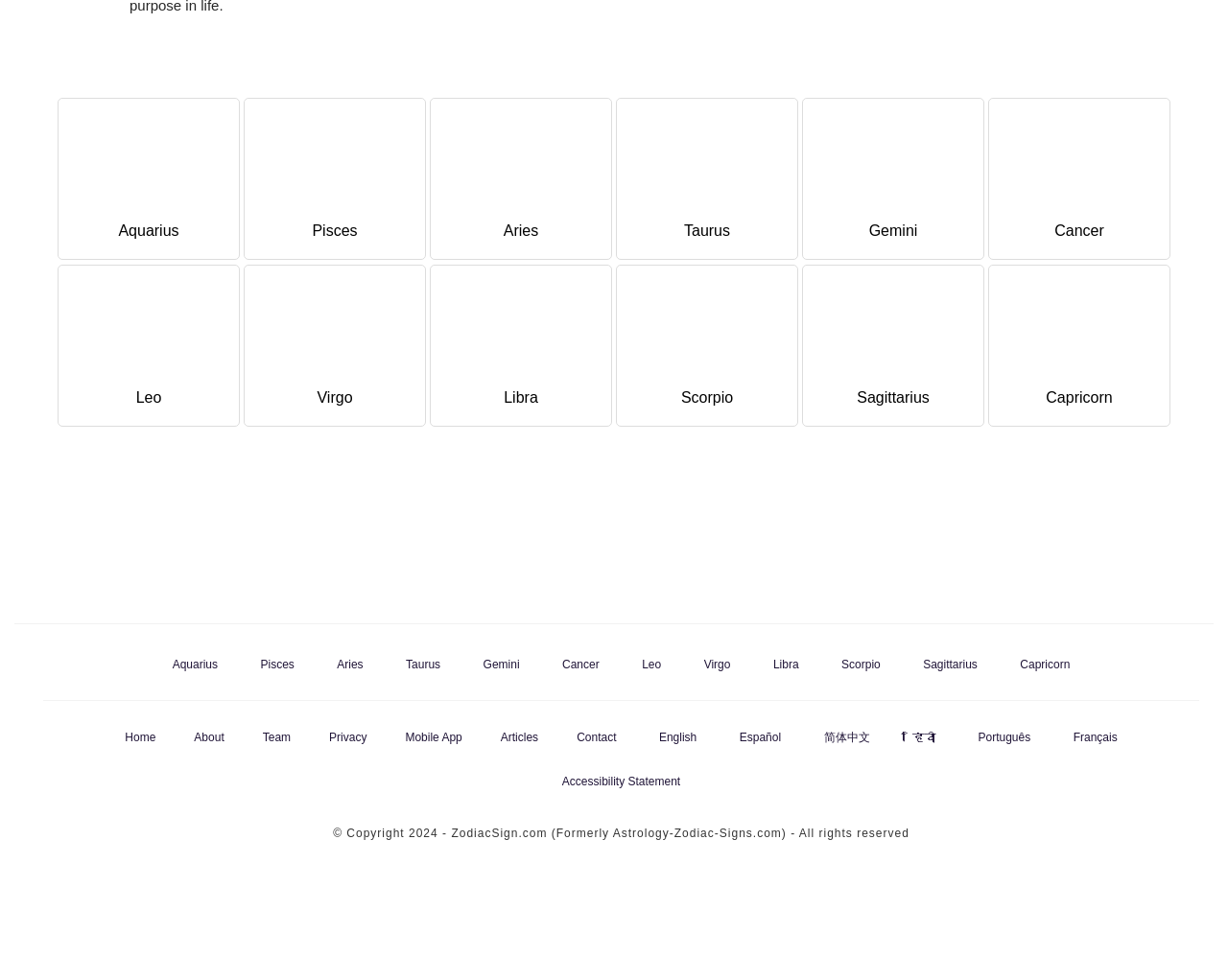Can you find the bounding box coordinates for the element to click on to achieve the instruction: "view Cancer Sign"?

[0.803, 0.1, 0.955, 0.27]